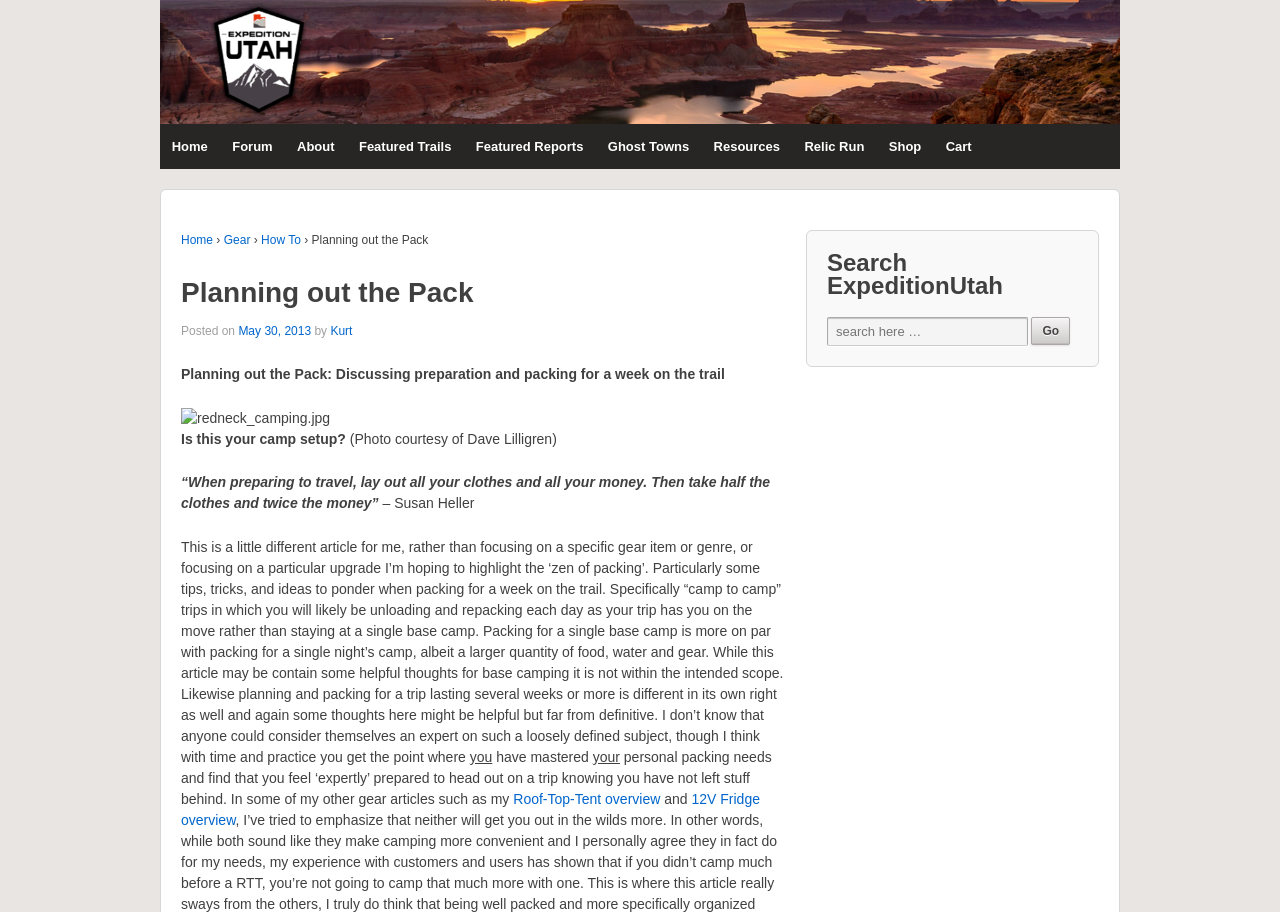Please determine the bounding box coordinates, formatted as (top-left x, top-left y, bottom-right x, bottom-right y), with all values as floating point numbers between 0 and 1. Identify the bounding box of the region described as: alt="Expedition Utah"

[0.125, 0.058, 0.875, 0.075]